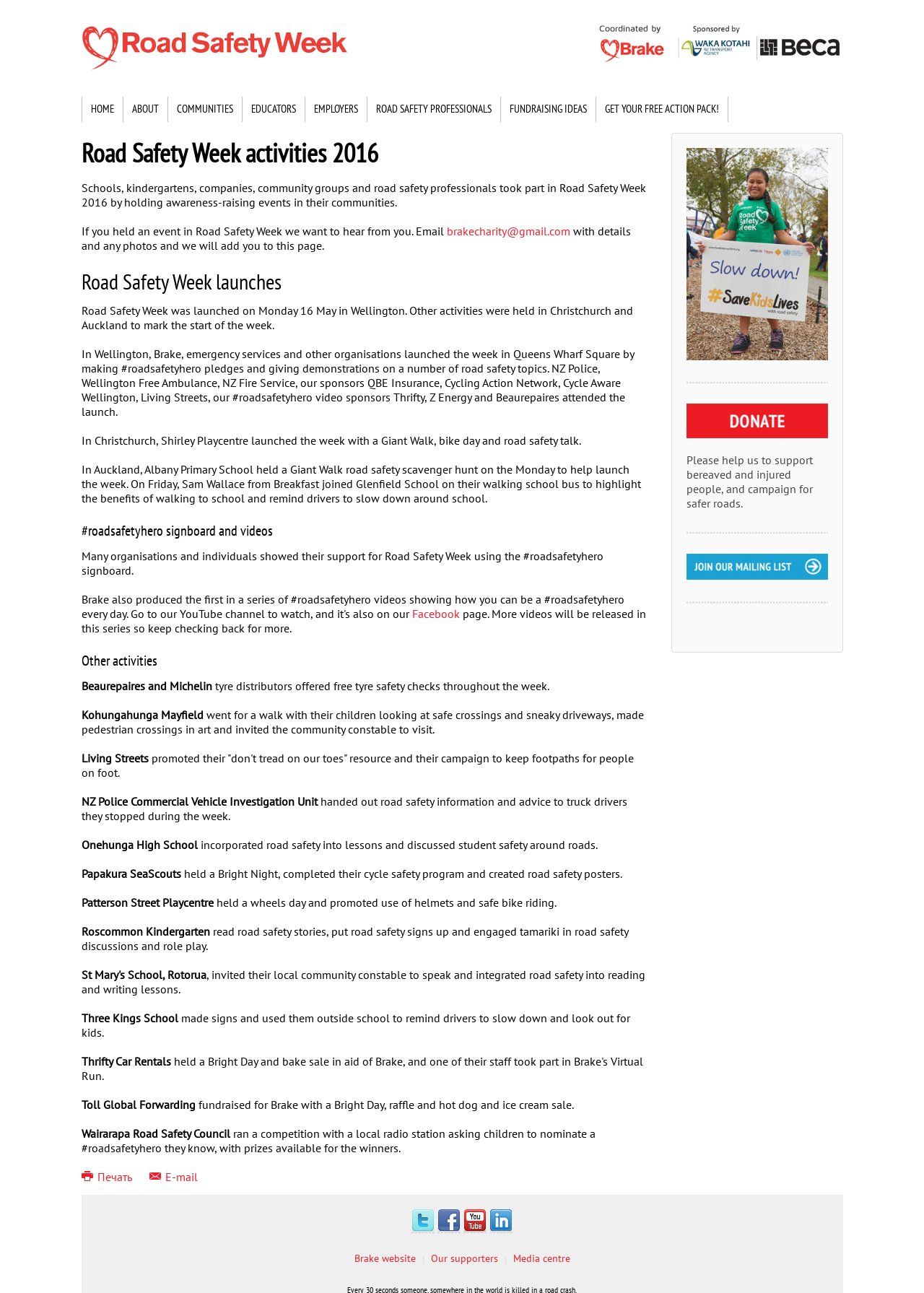What is the theme of the image located at the bottom right of the webpage?
Please use the image to provide a one-word or short phrase answer.

Slow down